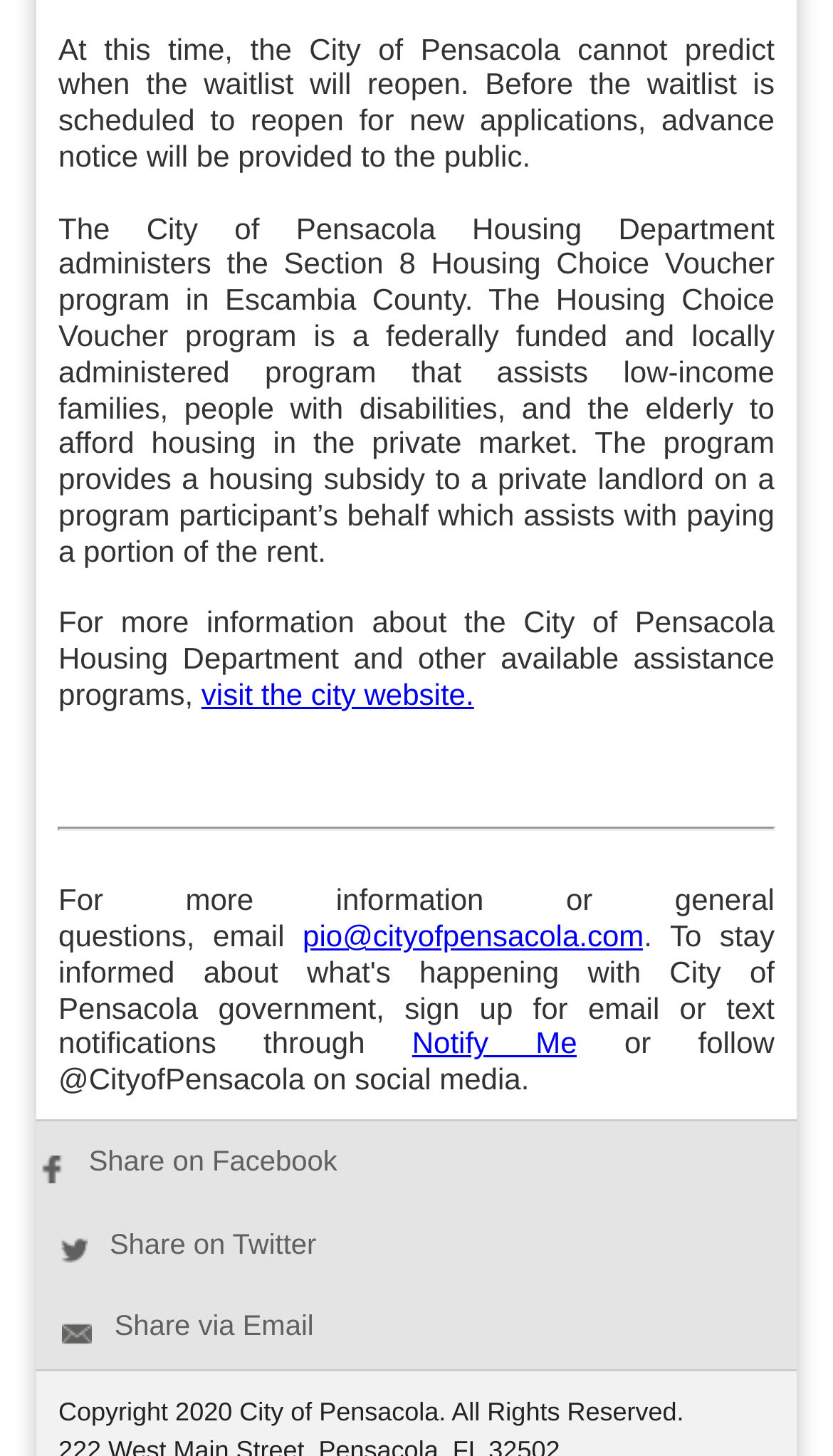Provide the bounding box coordinates, formatted as (top-left x, top-left y, bottom-right x, bottom-right y), with all values being floating point numbers between 0 and 1. Identify the bounding box of the UI element that matches the description: Contact Us

None